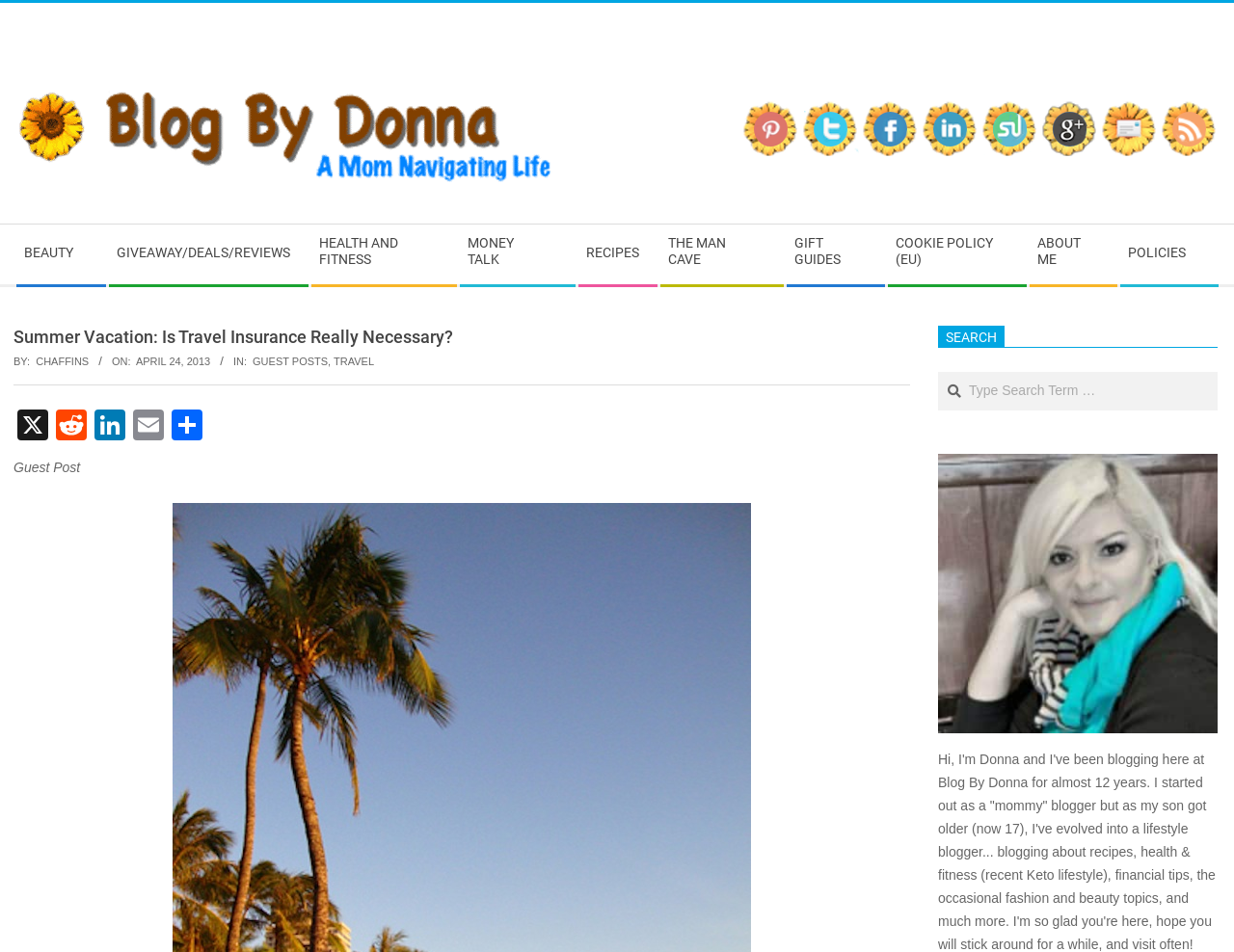Kindly provide the bounding box coordinates of the section you need to click on to fulfill the given instruction: "Subscribe to the newsletter".

None